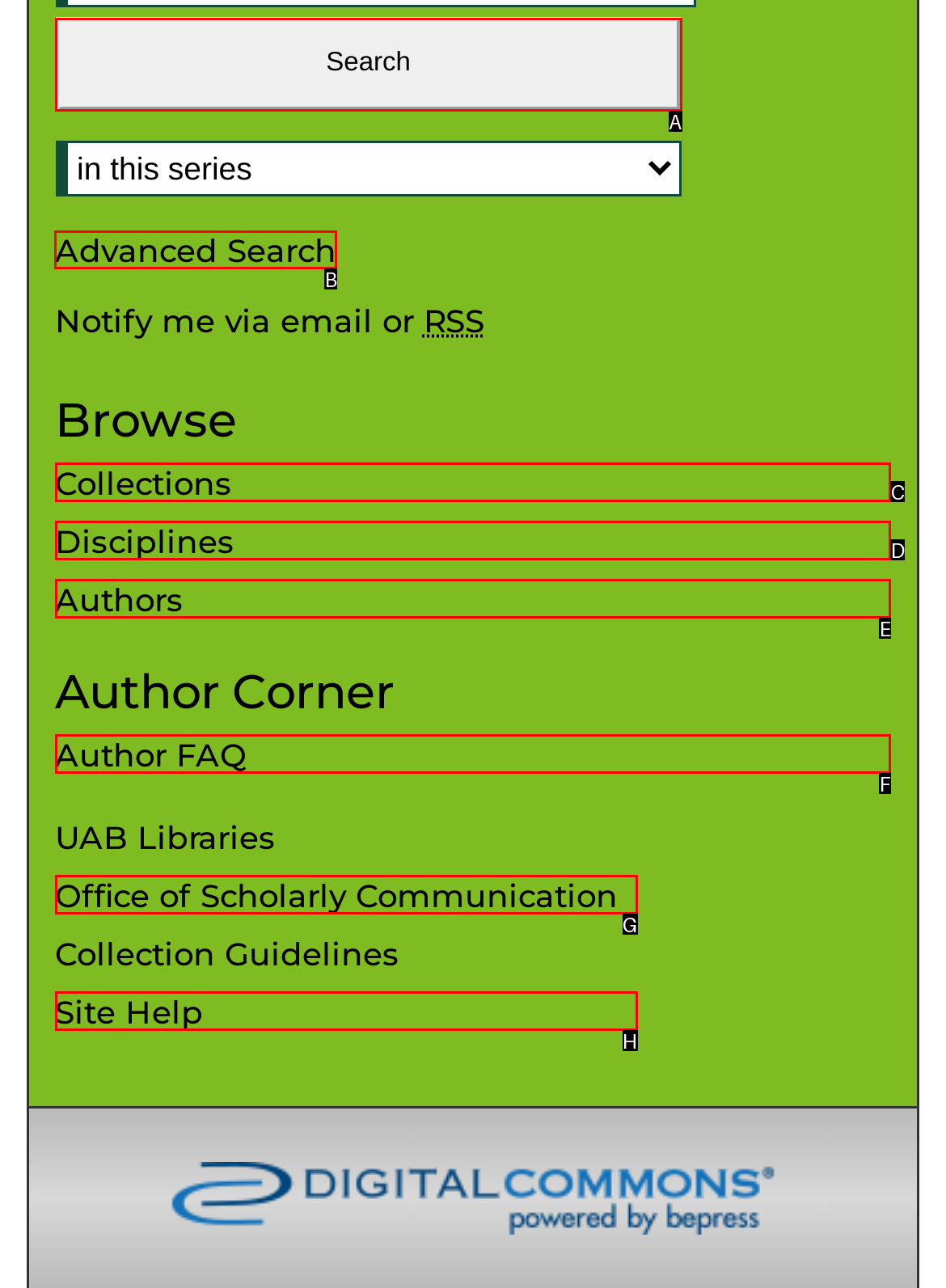Given the task: Go to Advanced Search, indicate which boxed UI element should be clicked. Provide your answer using the letter associated with the correct choice.

B